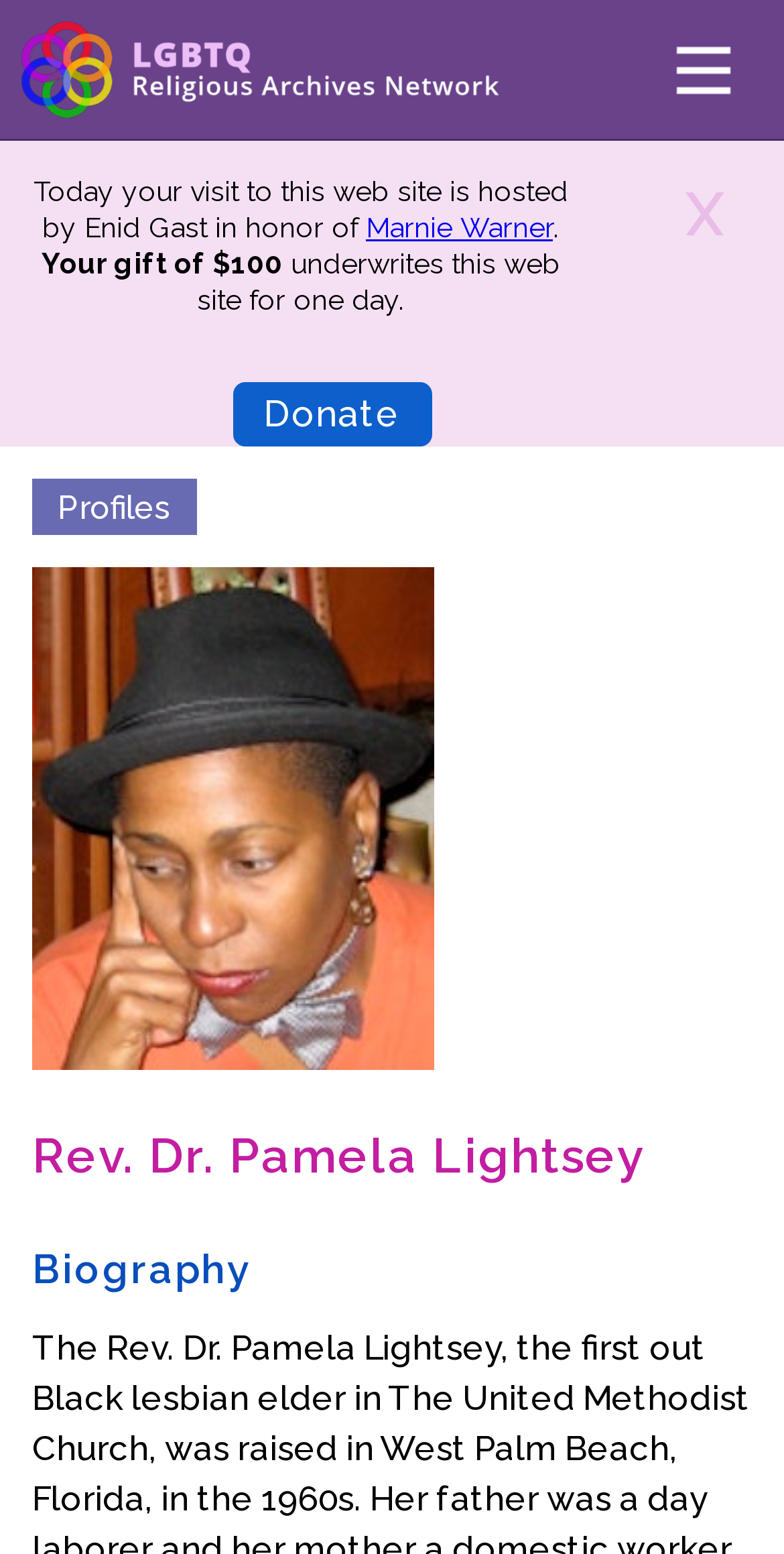Illustrate the webpage's structure and main components comprehensively.

This webpage is about Rev. Dr. Pamela Lightsey, the first out Black lesbian elder in The United Methodist Church. At the top, there is a header section with an image of the LGBTQ+ Religious Archives Network logo, accompanied by a "+" icon. Below the header, there is a navigation menu with links to various sections, including "About", "Mission", "Board of Directors", and more.

To the right of the navigation menu, there is a section with a static text "X" and another text "Today your visit to this web site is hosted by Enid Gast in honor of Marnie Warner." Below this section, there is a call-to-action text "Your gift of $100 underwrites this web site for one day" with a "Donate" button next to it.

The main content of the webpage is divided into two sections. On the left, there is a figure with a photo of Rev. Dr. Pamela Lightsey, and on the right, there are two headings: "Rev. Dr. Pamela Lightsey" and "Biography". The biography section likely contains information about Rev. Dr. Pamela Lightsey's life and achievements.

There are a total of 26 links on the webpage, including links to "Preserving History", "Oral Histories", "Collections Catalog", and more. These links are organized into categories, such as "About", "Preserving History", "Events", and "Education".